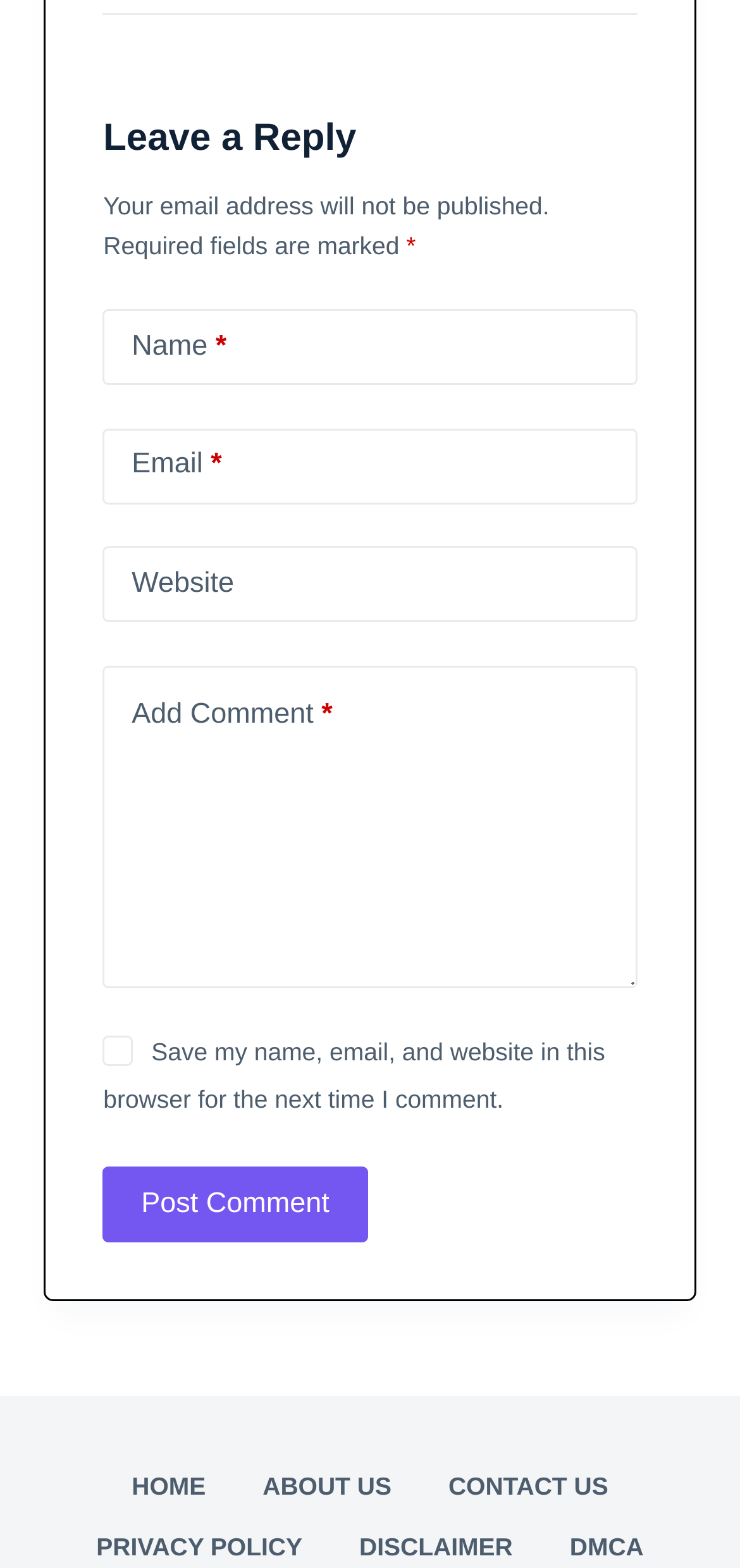Please find the bounding box coordinates for the clickable element needed to perform this instruction: "Add a comment".

[0.14, 0.424, 0.86, 0.63]